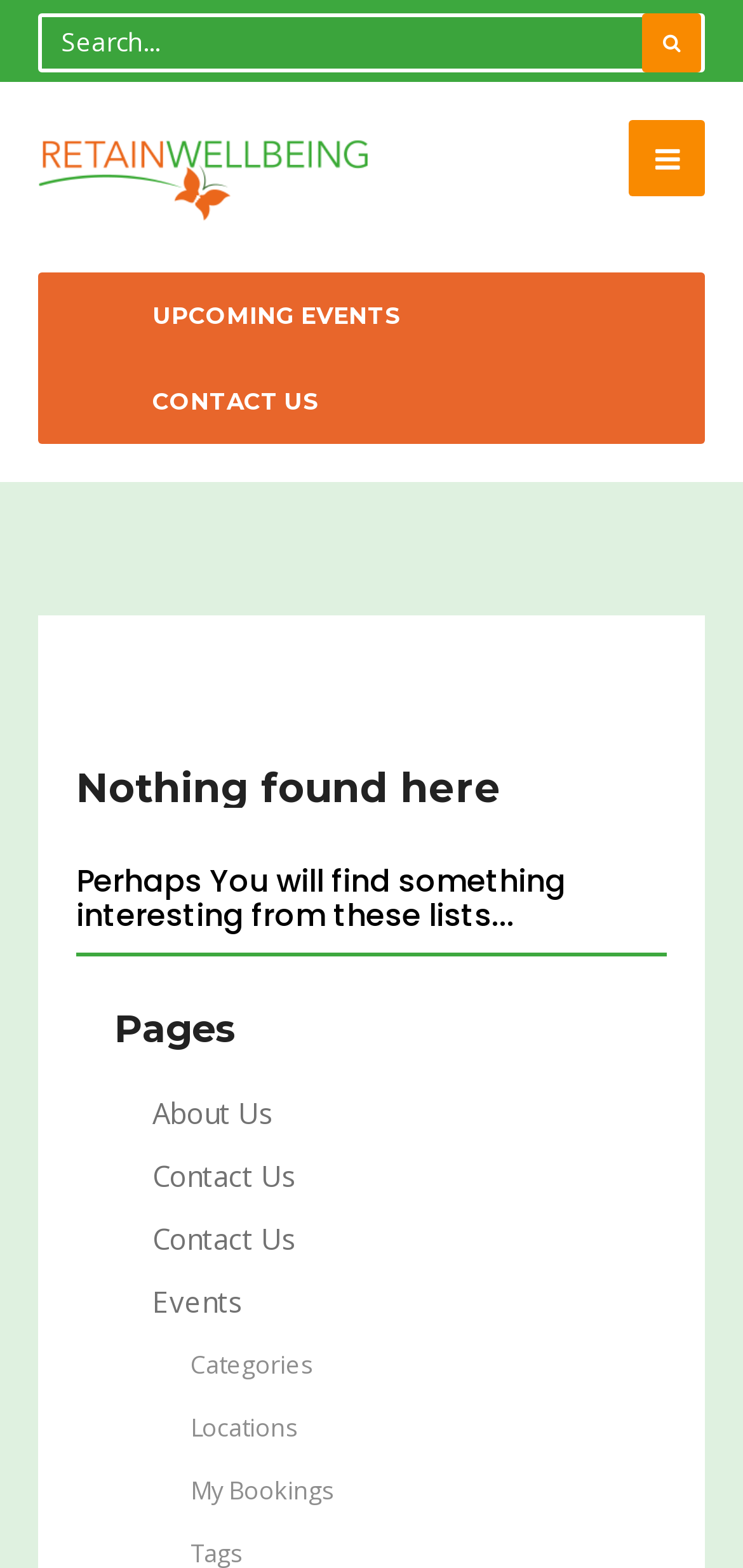Locate the heading on the webpage and return its text.

Nothing found here